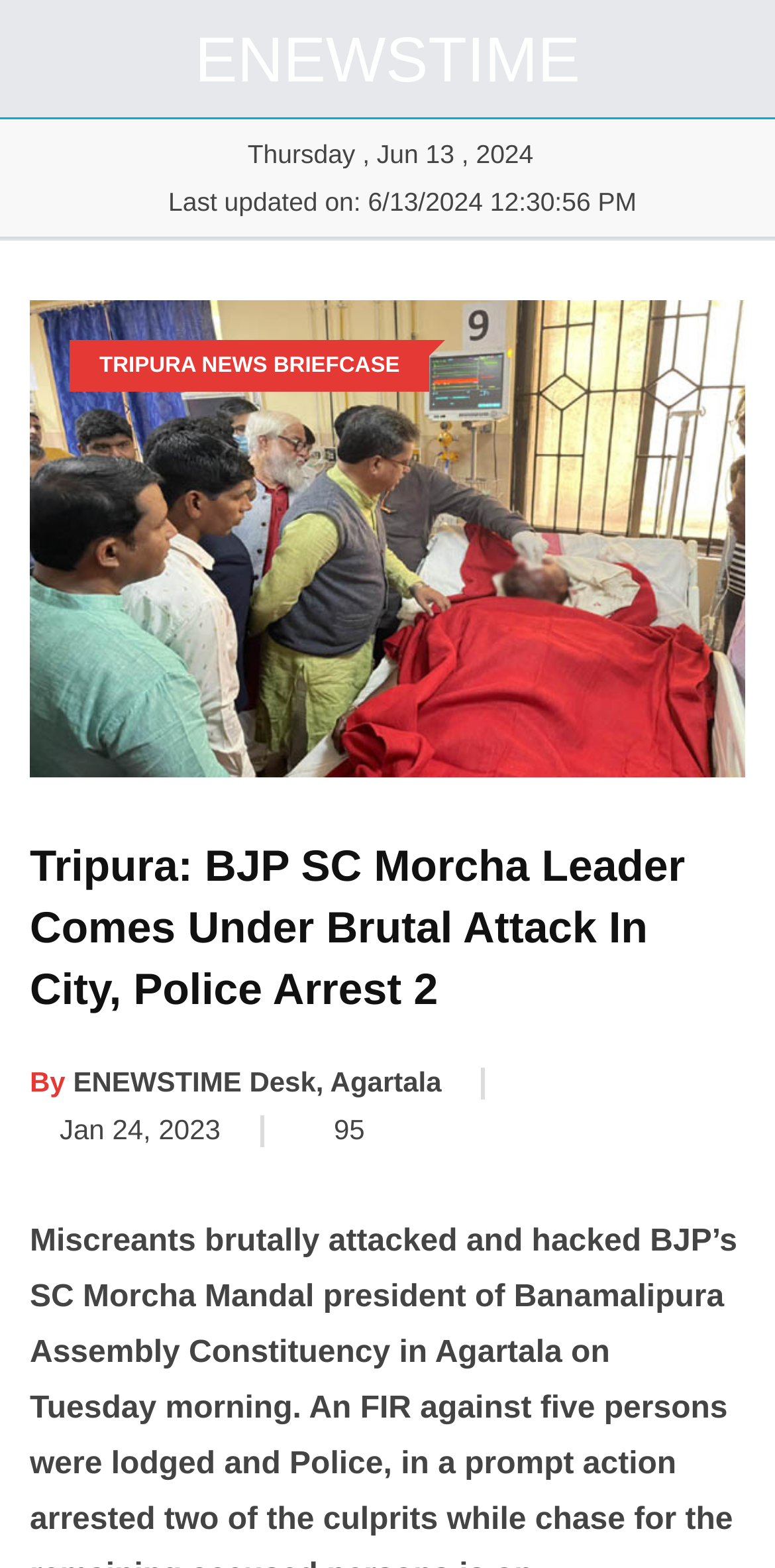Utilize the details in the image to give a detailed response to the question: What is the current day of the week?

I found the current day of the week by looking at the static text element with the text 'Thursday, Jun 13, 2024' which is located at the top of the webpage.